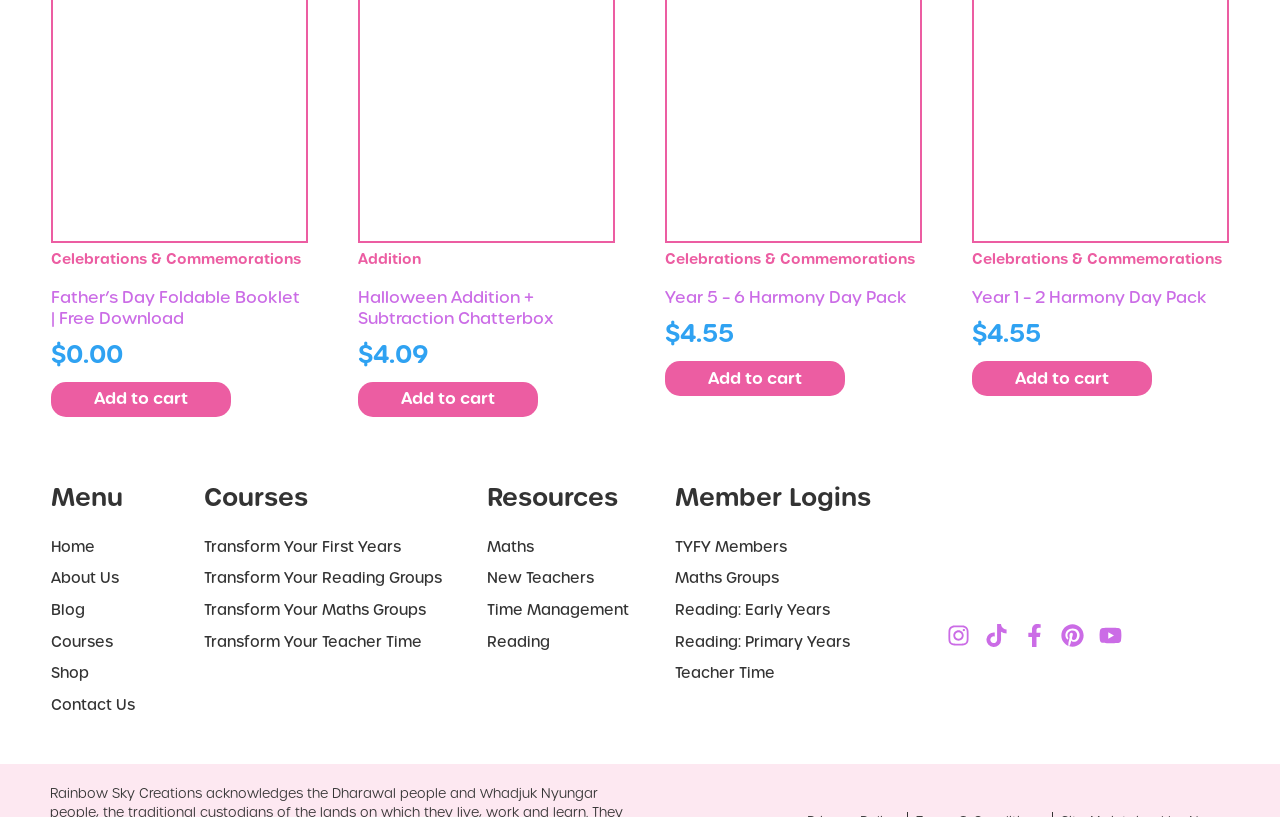Please identify the bounding box coordinates of where to click in order to follow the instruction: "View the Halloween Addition + Subtraction Chatterbox".

[0.28, 0.467, 0.42, 0.51]